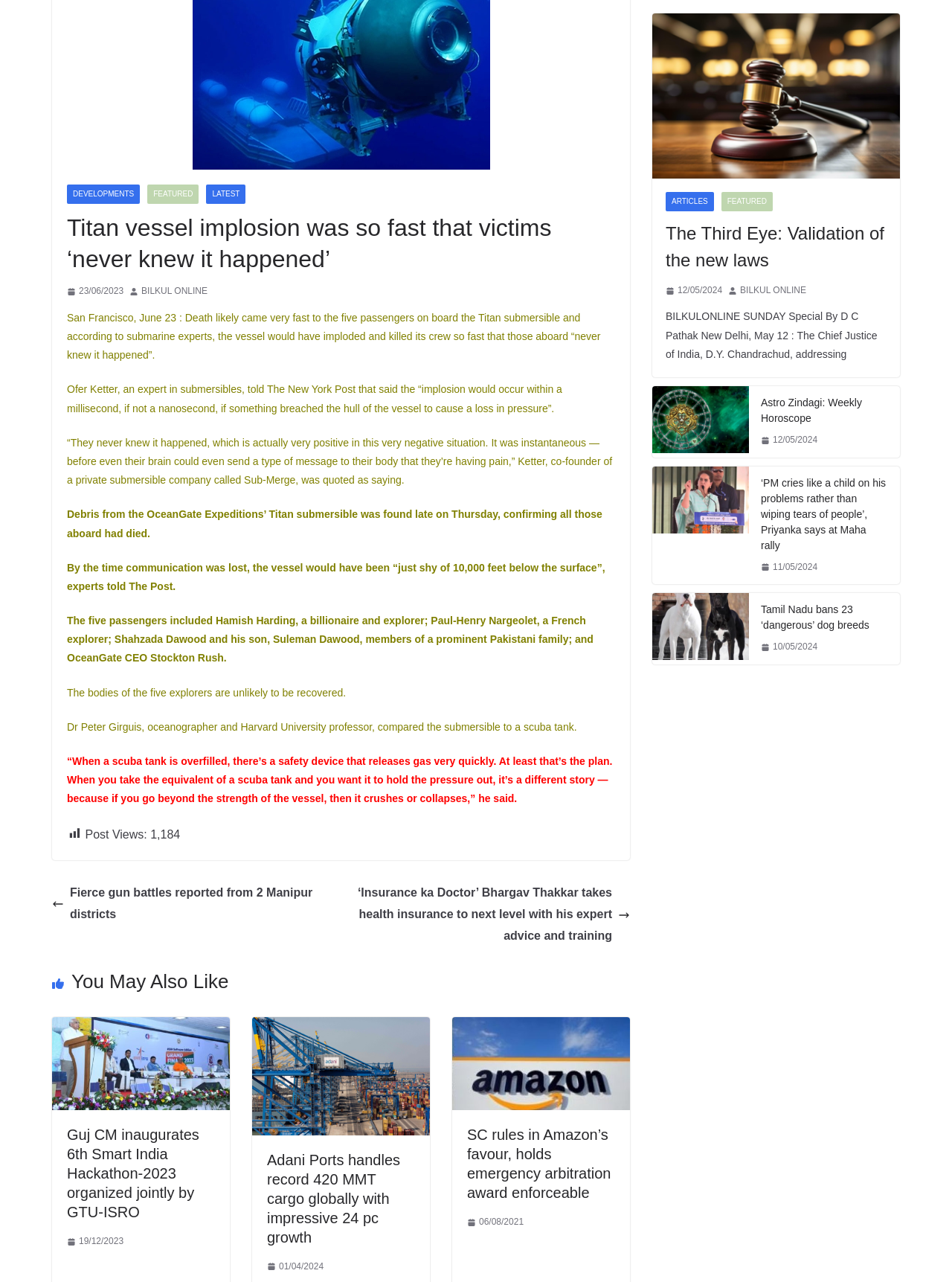Predict the bounding box of the UI element based on this description: "BILKUL ONLINE".

[0.777, 0.22, 0.847, 0.233]